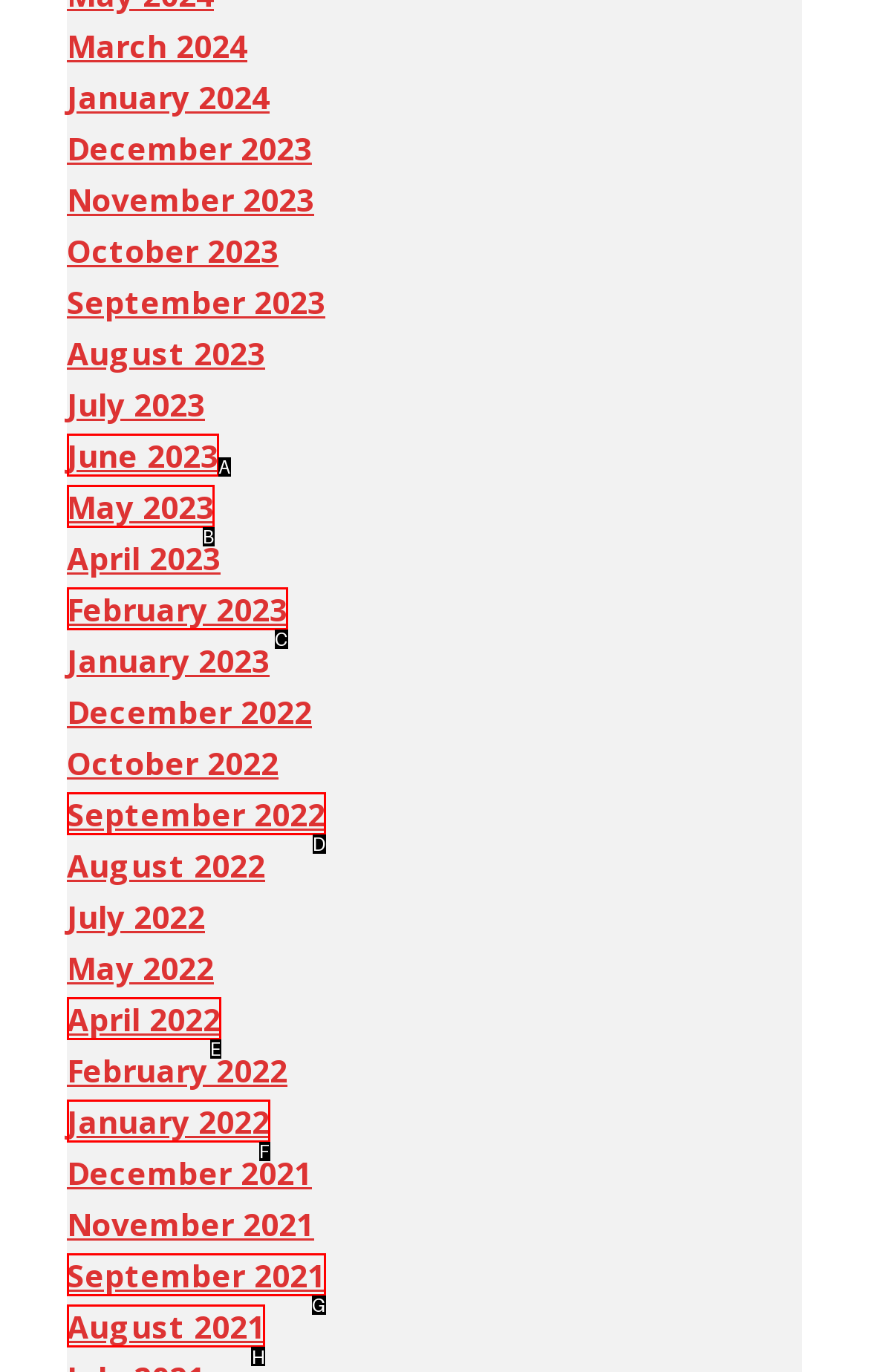Tell me which UI element to click to fulfill the given task: View August 2021. Respond with the letter of the correct option directly.

H